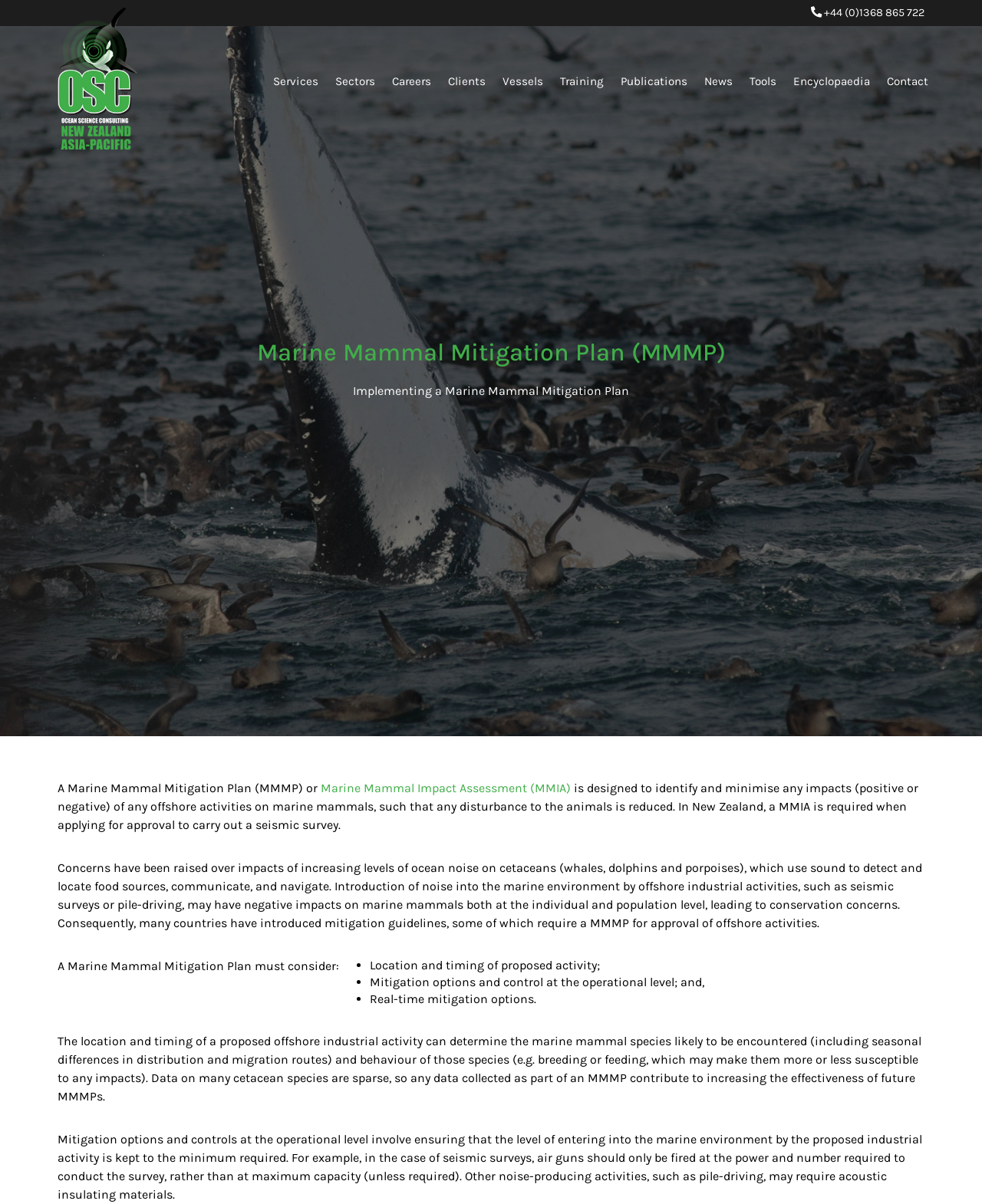Refer to the screenshot and give an in-depth answer to this question: What is the impact of increasing ocean noise on cetaceans?

I found the impact of increasing ocean noise on cetaceans by reading the text on the webpage, which explains that introduction of noise into the marine environment by offshore industrial activities may have negative impacts on marine mammals both at the individual and population level, leading to conservation concerns.